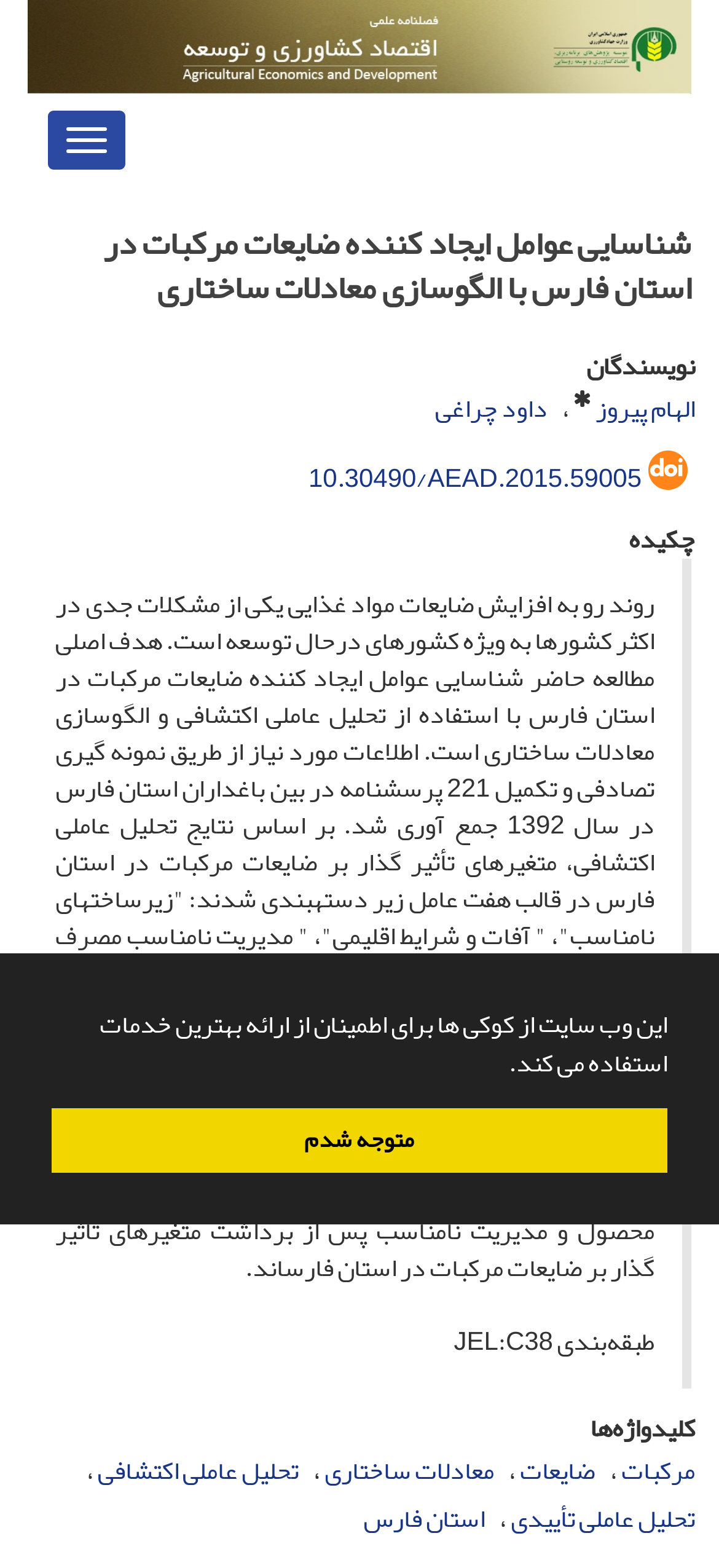Identify the bounding box coordinates for the region to click in order to carry out this instruction: "Click the toggle navigation button". Provide the coordinates using four float numbers between 0 and 1, formatted as [left, top, right, bottom].

[0.064, 0.069, 0.177, 0.109]